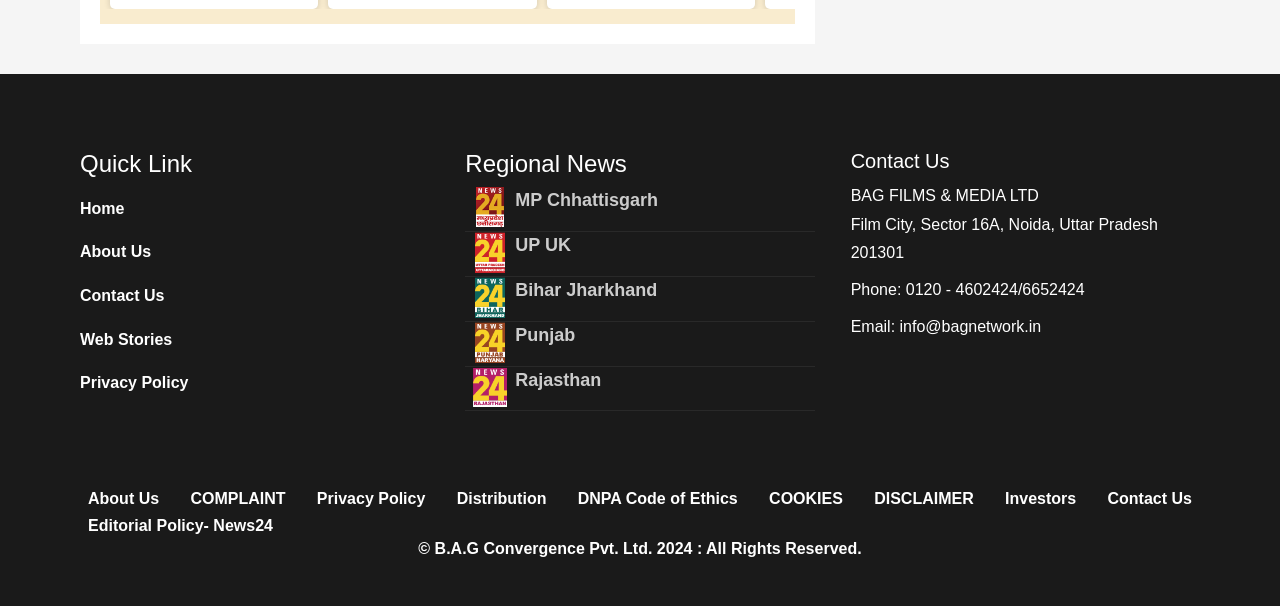Find the bounding box coordinates of the element I should click to carry out the following instruction: "View 'Regional News'".

[0.364, 0.244, 0.636, 0.295]